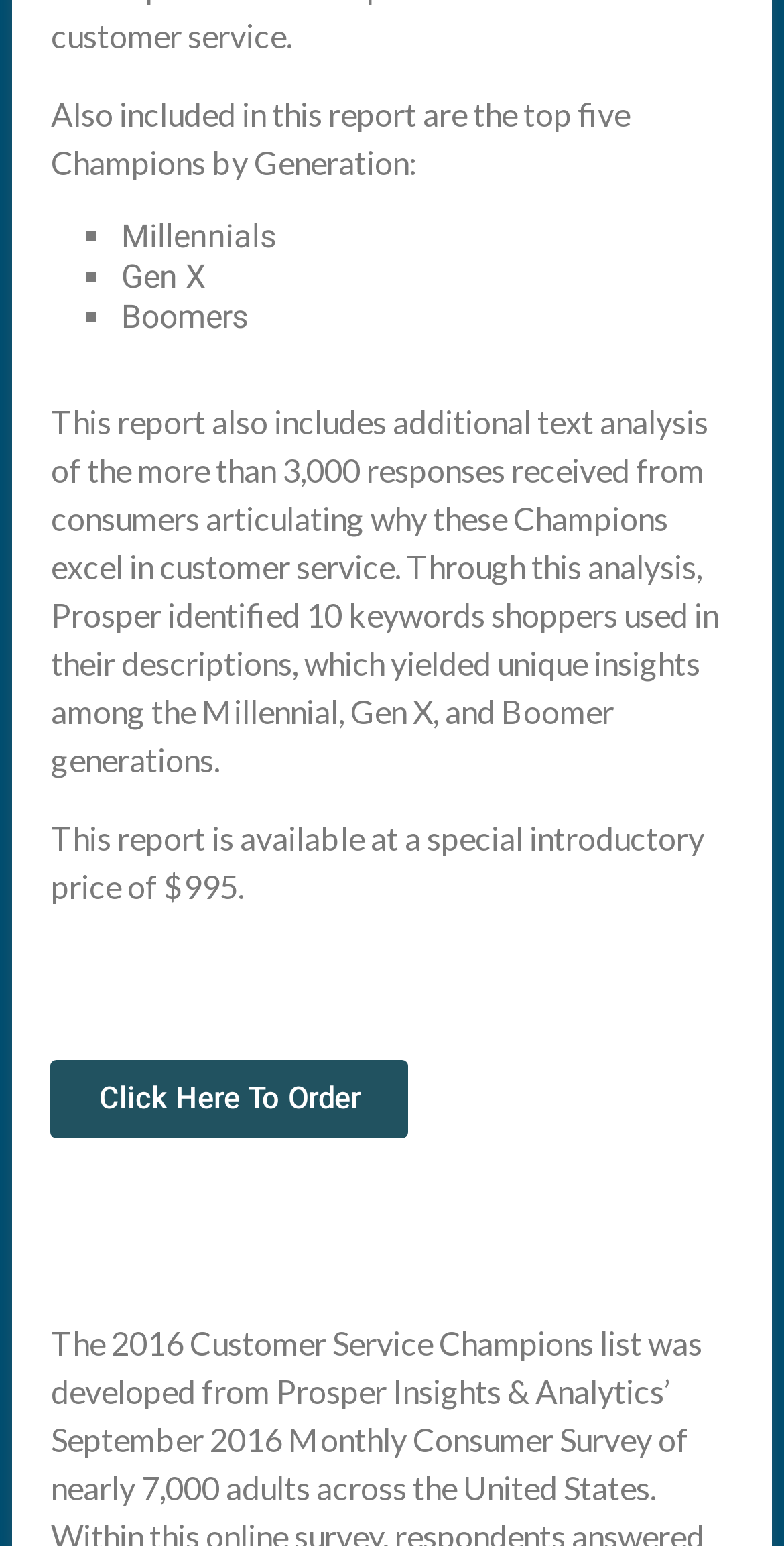How many keywords were identified in the text analysis?
Based on the visual content, answer with a single word or a brief phrase.

10